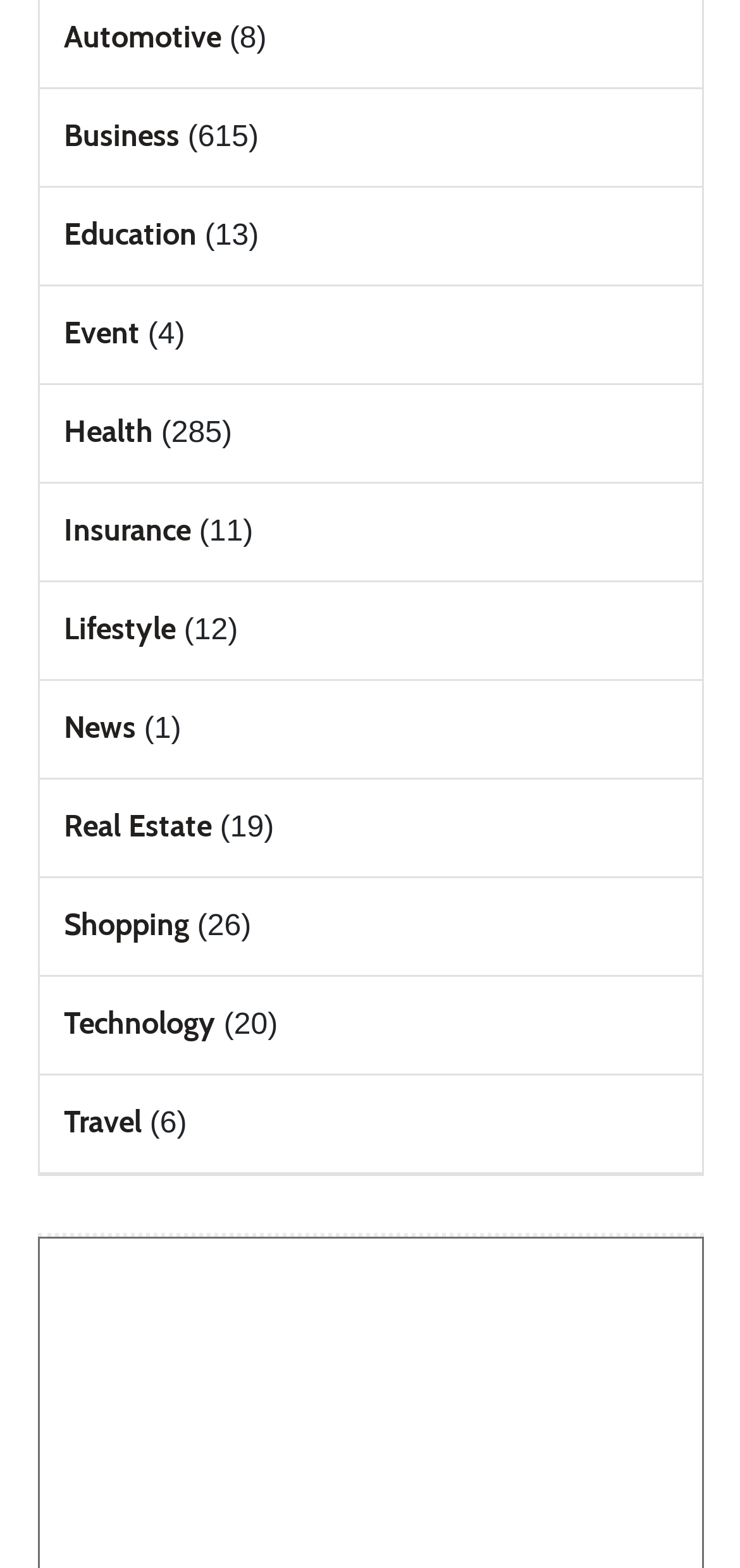Please pinpoint the bounding box coordinates for the region I should click to adhere to this instruction: "Click on the 'Vasilevskaya gives Lukashenko Belarusian flag flown to ISS' link".

None